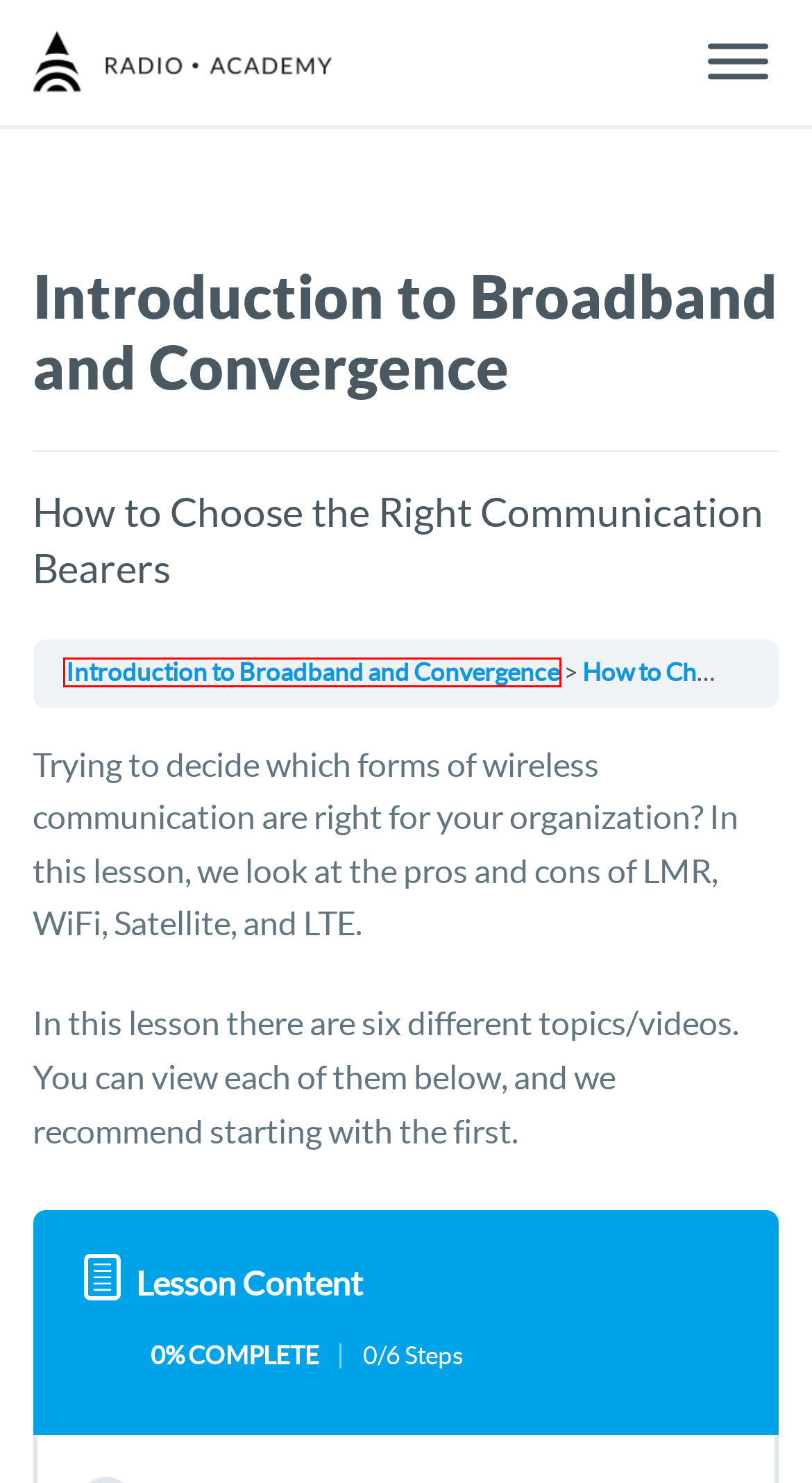You are presented with a screenshot of a webpage with a red bounding box. Select the webpage description that most closely matches the new webpage after clicking the element inside the red bounding box. The options are:
A. What is the Future of LTE? | Tait Radio Academy
B. What is Convergence? | Tait Radio Academy
C. Legal and Copyright notice | Tait Radio Academy
D. Introduction to Broadband and Convergence | Tait Radio Academy
E. MCPTT and Mission Critical | Tait Radio Academy
F. Pros and Cons of WiFi | Tait Radio Academy
G. What is Broadband and Convergence | Tait Radio Academy
H. Benefits of Broadband and Convergence for Utilities | Tait Radio Academy

D